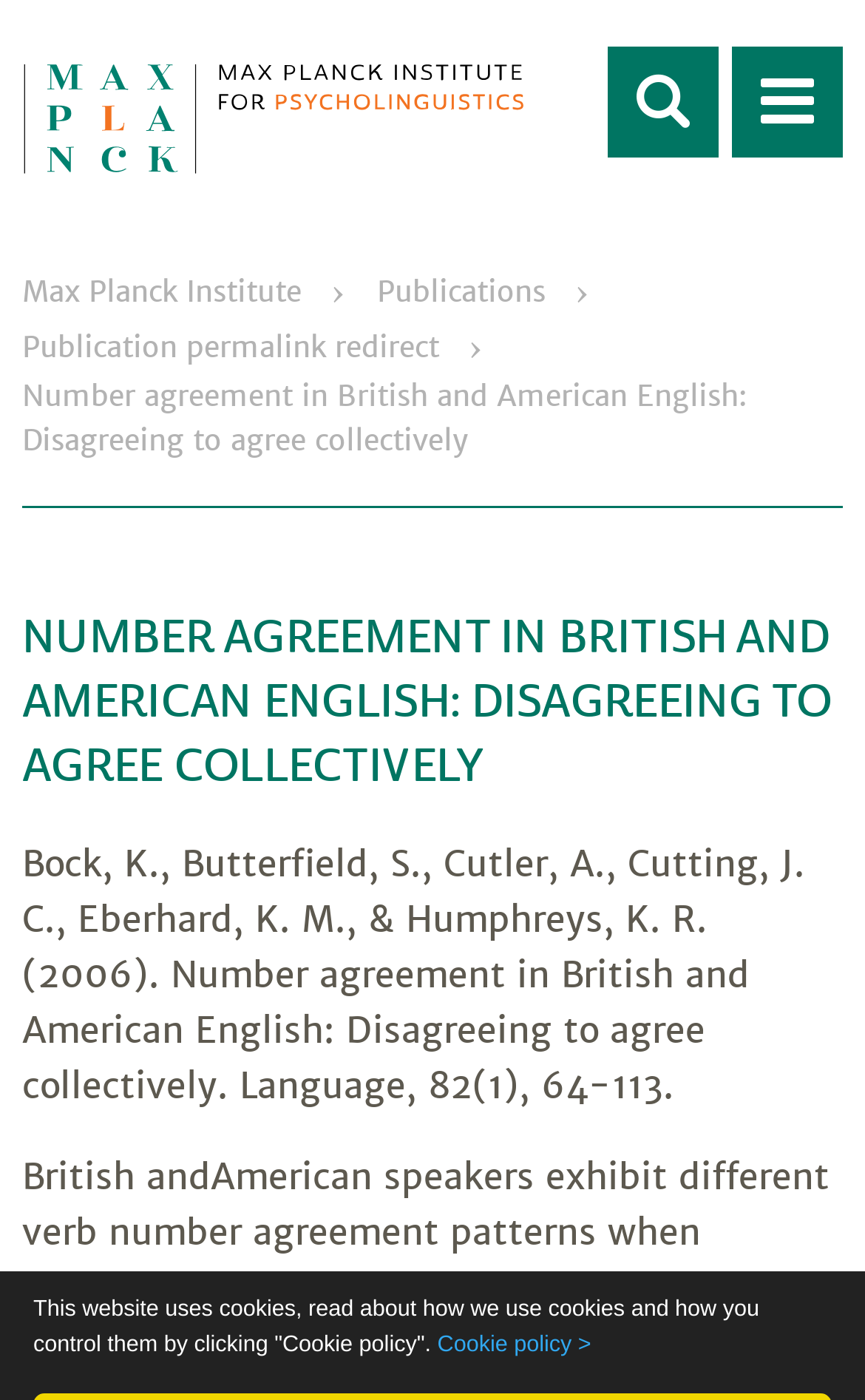What is the title of the publication?
Carefully examine the image and provide a detailed answer to the question.

I found the answer by looking at the link with the longest text, which is located below the breadcrumb section, indicating that it is the title of the publication.